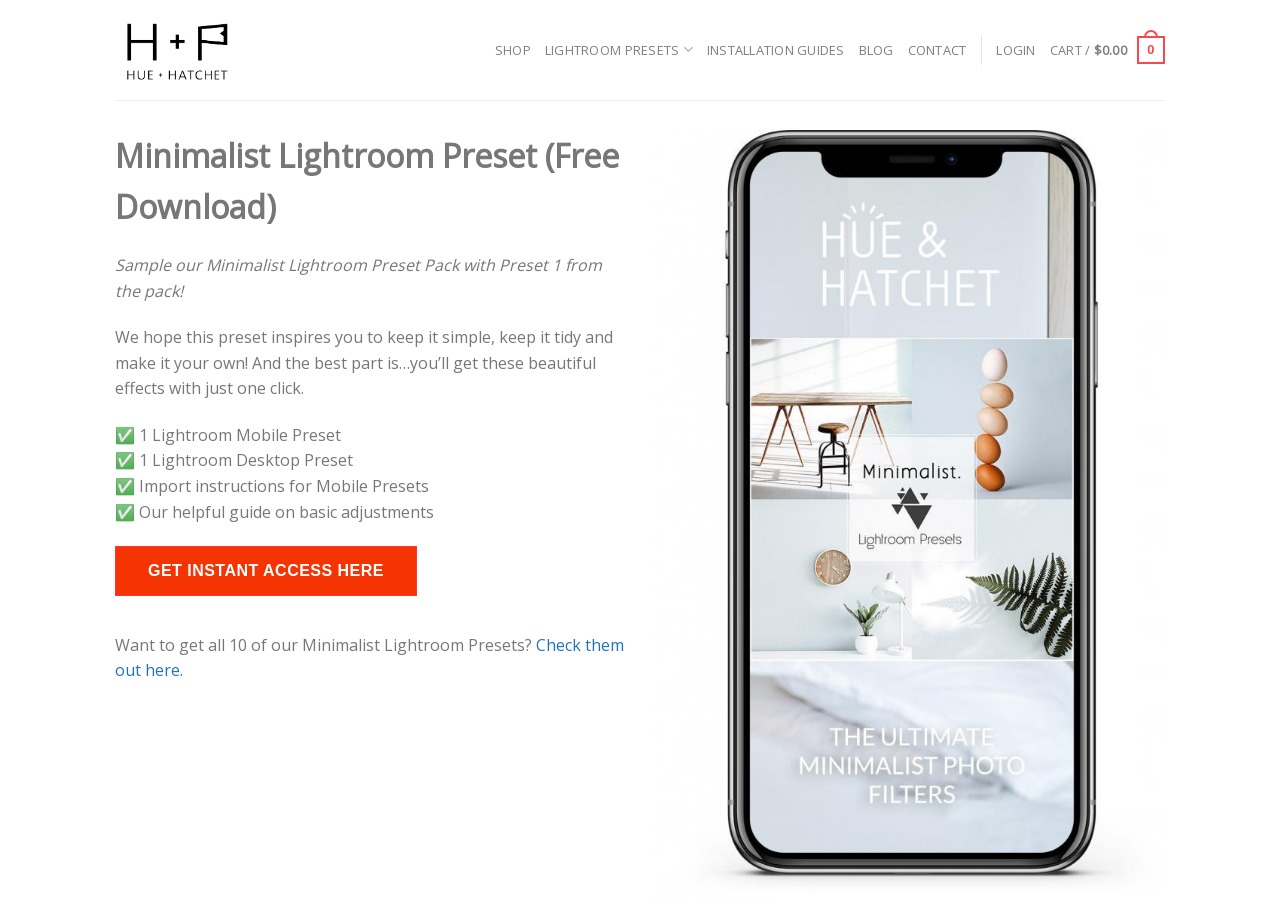Using the format (top-left x, top-left y, bottom-right x, bottom-right y), and given the element description, identify the bounding box coordinates within the screenshot: Cart / $0.00 0

[0.82, 0.024, 0.91, 0.085]